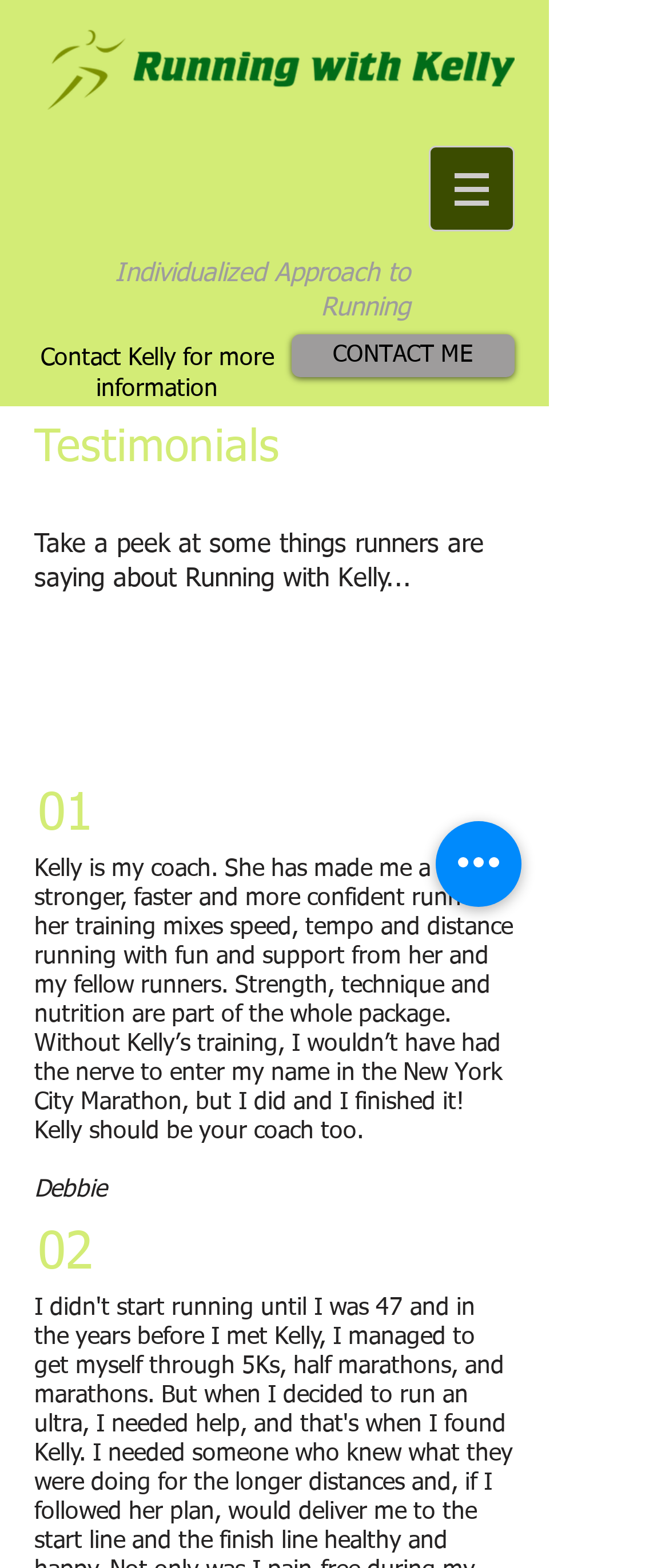How many testimonials are displayed on the webpage?
Examine the image closely and answer the question with as much detail as possible.

The webpage contains headings '01' and '02', which suggest that there are at least two testimonials displayed on the webpage. The content of these testimonials is also provided, with quotes from runners Debbie and another unnamed runner.